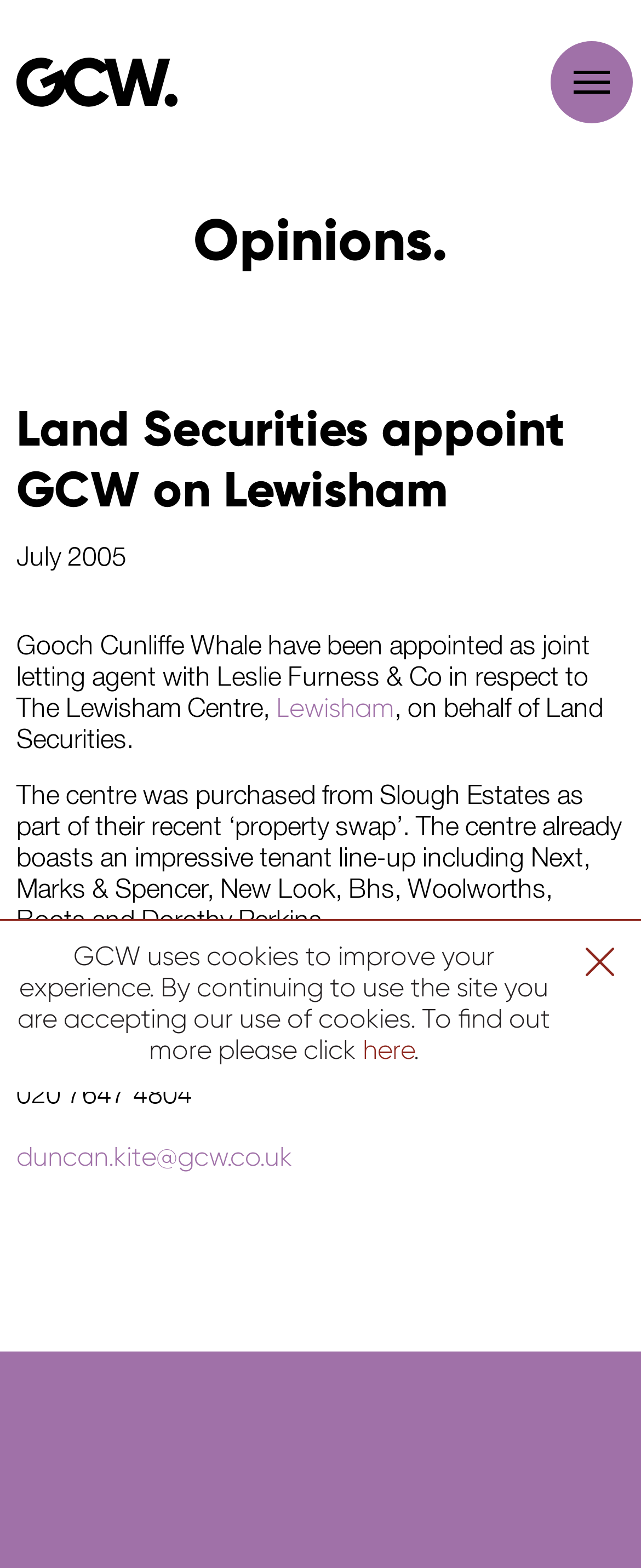What is the name of the centre mentioned in the article?
Please analyze the image and answer the question with as much detail as possible.

I found the answer by reading the text in the StaticText element with the bounding box coordinates [0.026, 0.405, 0.921, 0.461], which mentions 'The Lewisham Centre'.